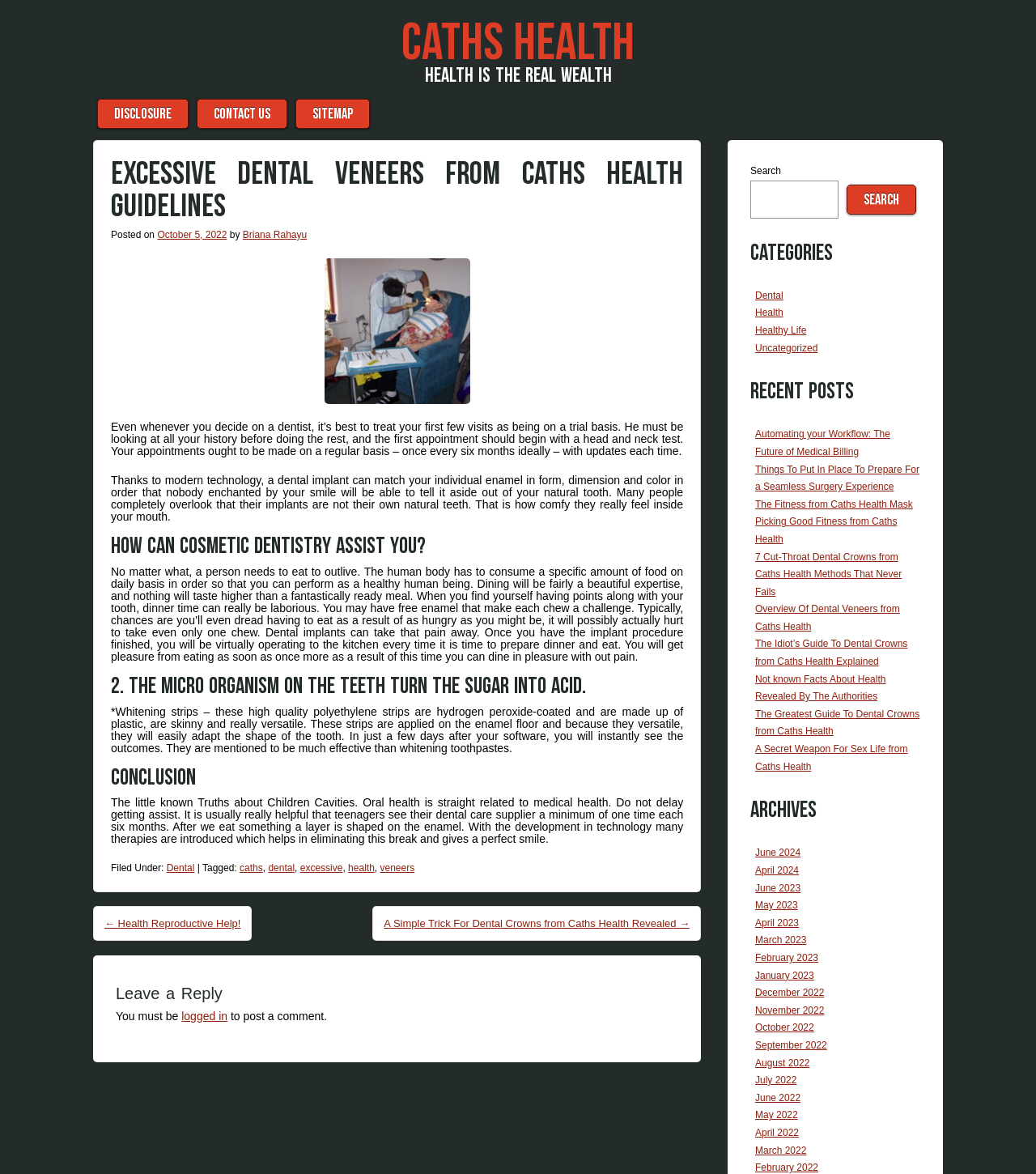Please provide a detailed answer to the question below based on the screenshot: 
What is the name of the website?

The name of the website can be found in the heading element at the top of the webpage, which reads 'CATHS HEALTH'.